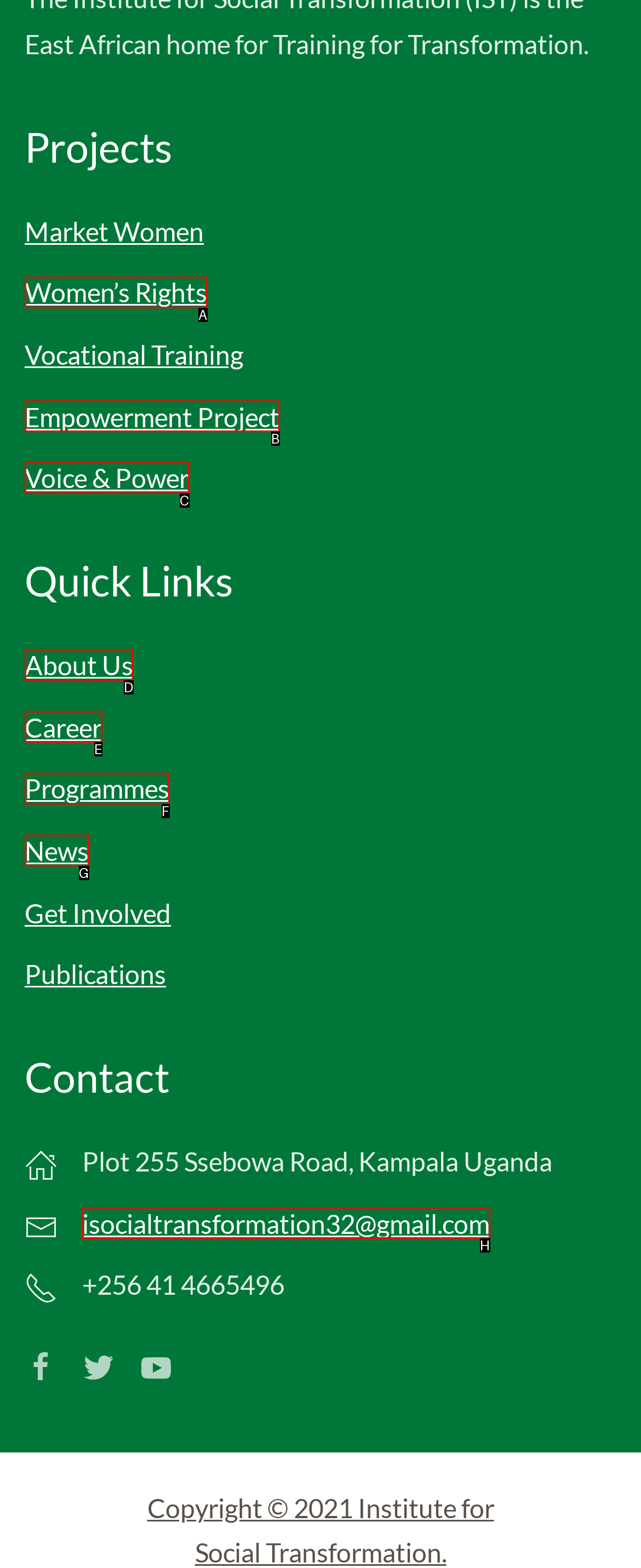Looking at the description: About Us, identify which option is the best match and respond directly with the letter of that option.

D